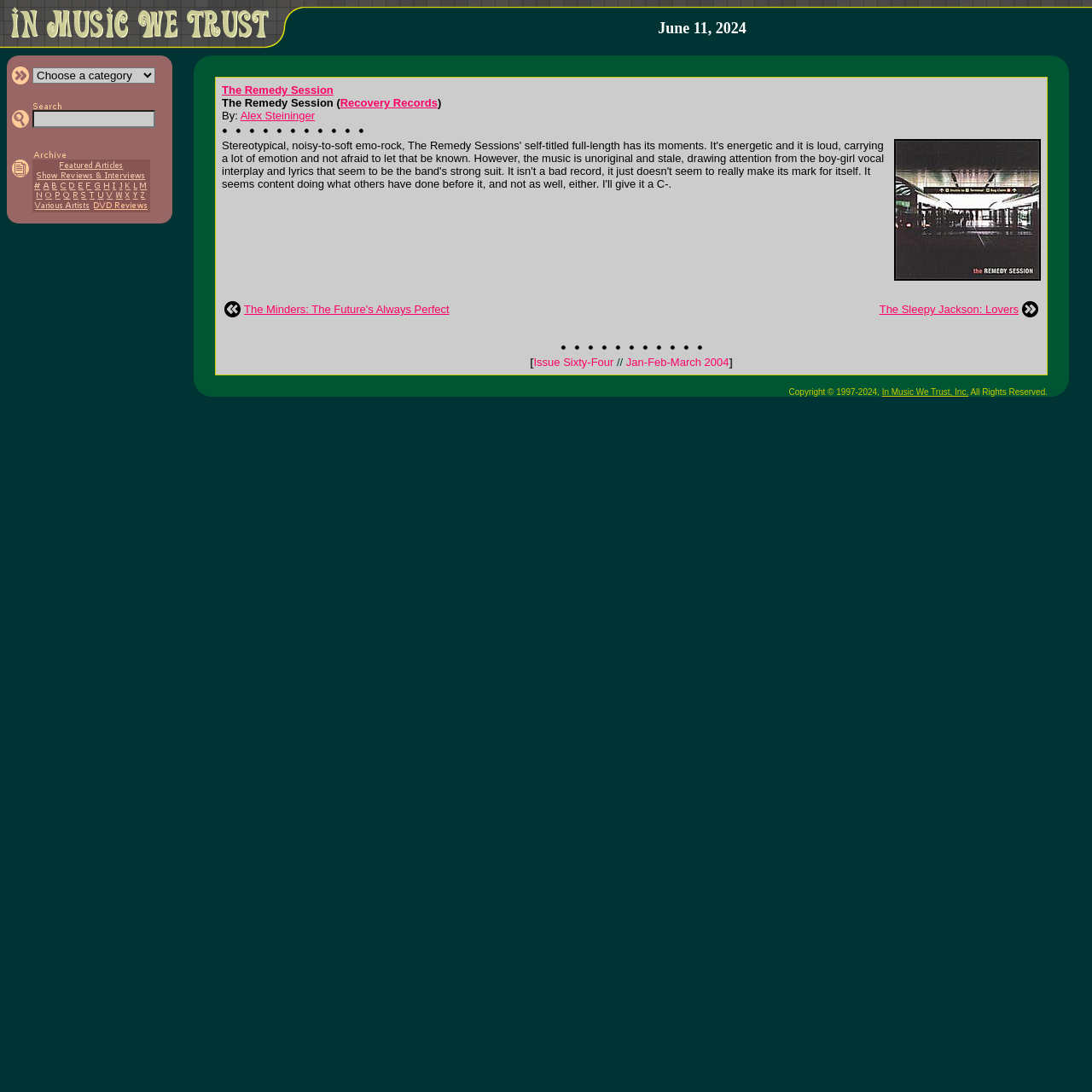Please predict the bounding box coordinates of the element's region where a click is necessary to complete the following instruction: "Read article about The Remedy Session". The coordinates should be represented by four float numbers between 0 and 1, i.e., [left, top, right, bottom].

[0.197, 0.07, 0.959, 0.344]